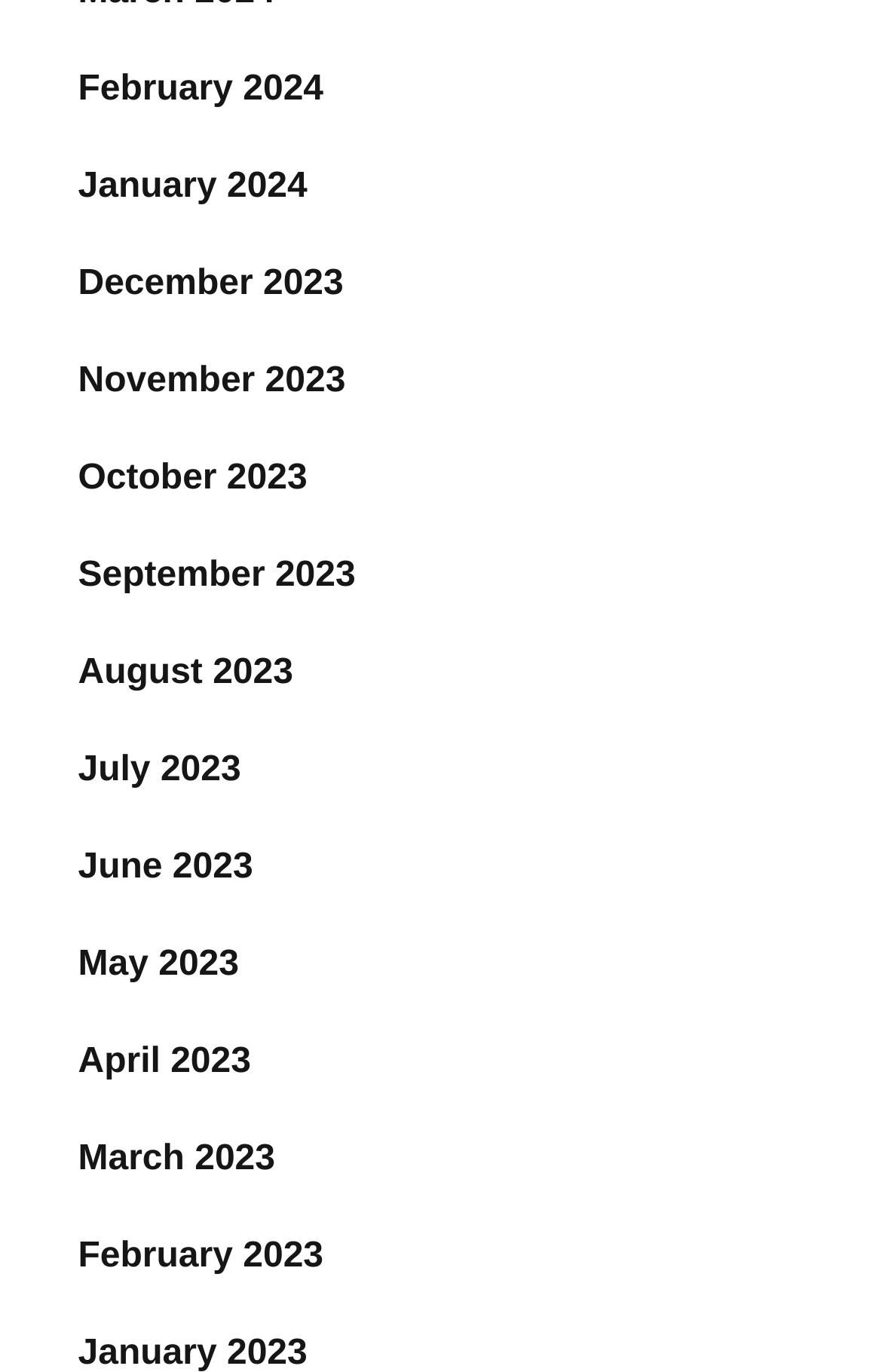Identify the bounding box coordinates for the element that needs to be clicked to fulfill this instruction: "View disclaimer information". Provide the coordinates in the format of four float numbers between 0 and 1: [left, top, right, bottom].

None